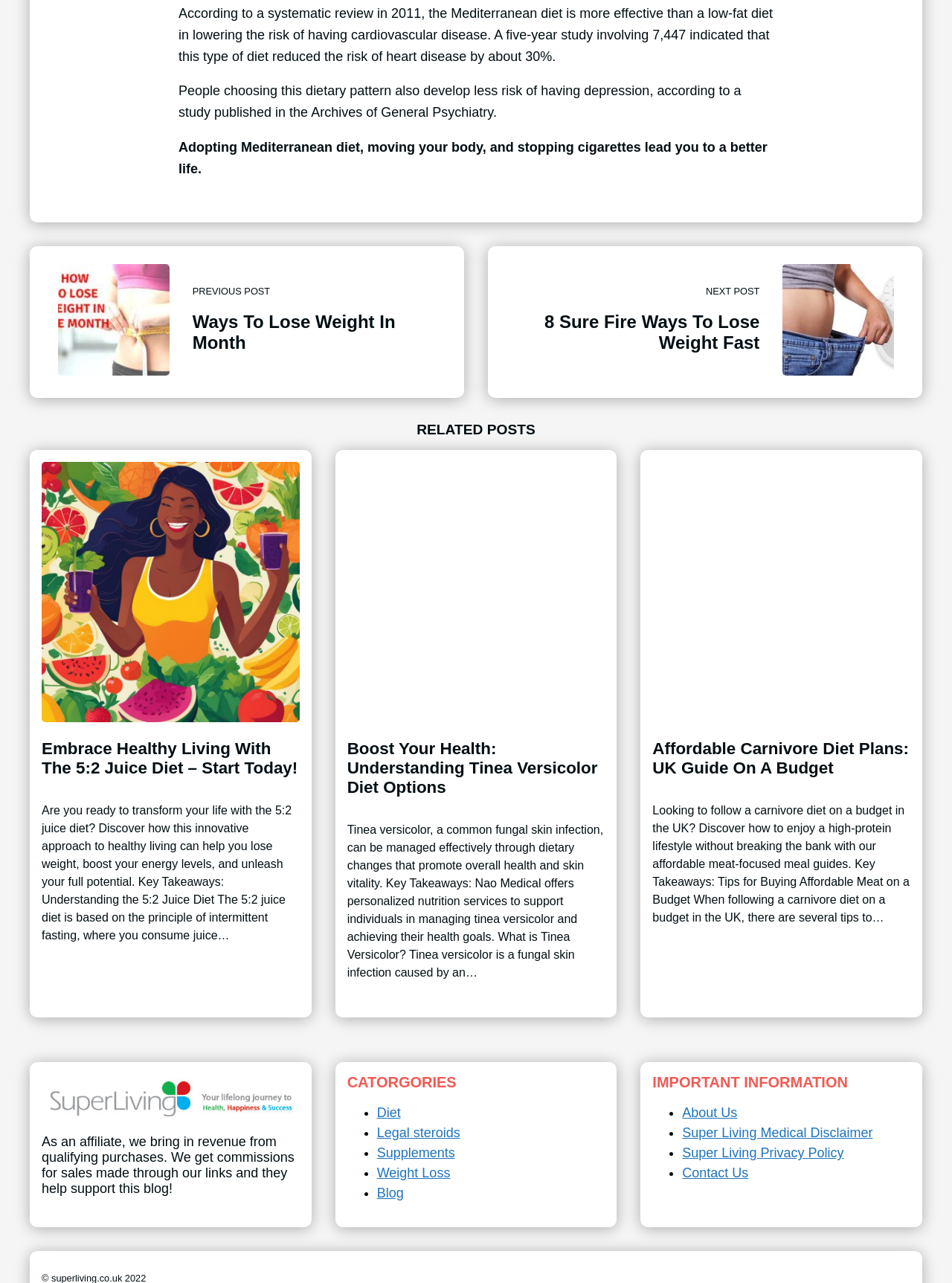Find the bounding box coordinates of the clickable area that will achieve the following instruction: "View the 'RELATED POSTS' section".

[0.031, 0.329, 0.969, 0.342]